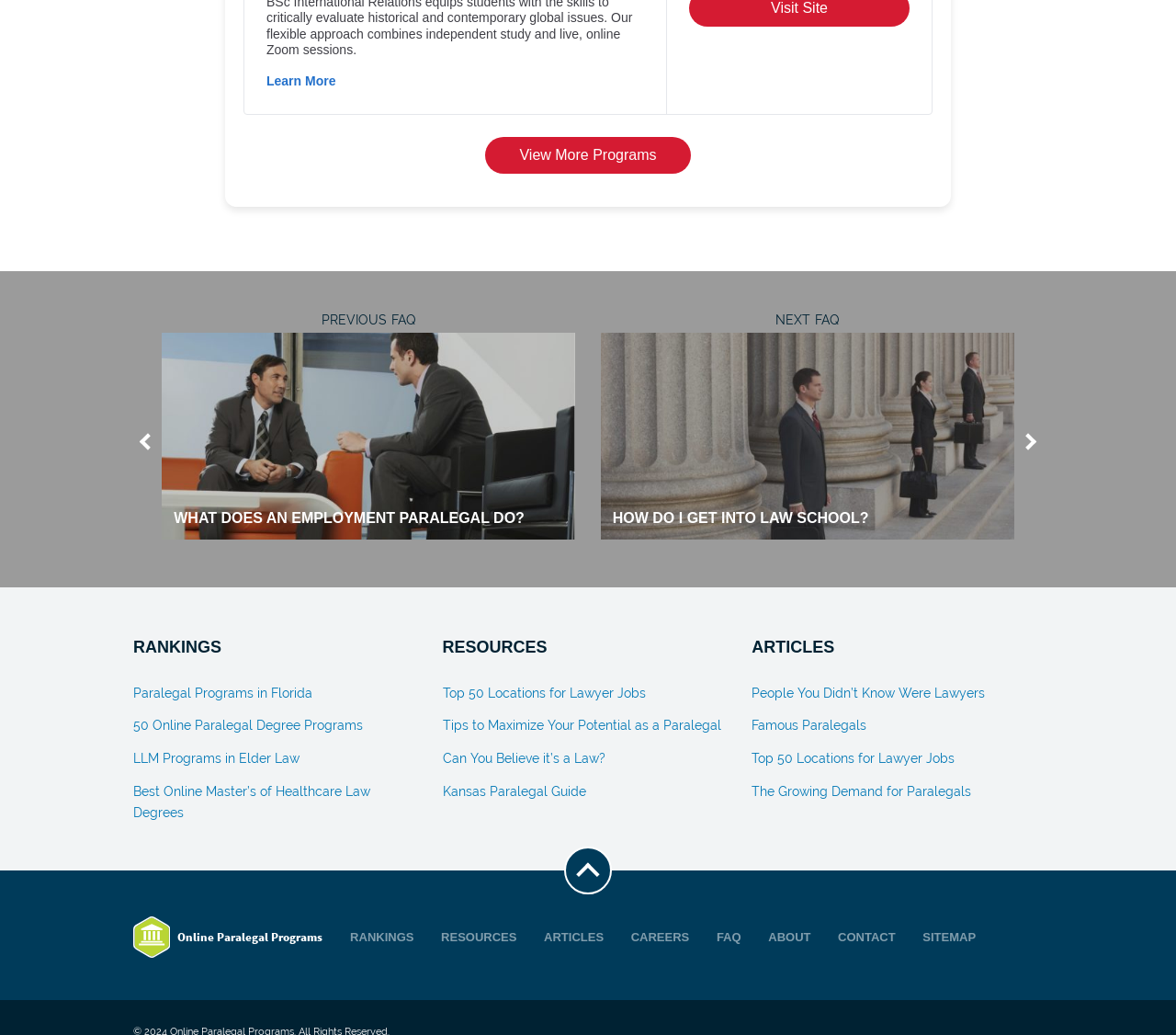Please identify the bounding box coordinates of the clickable element to fulfill the following instruction: "Go back to the top of the page". The coordinates should be four float numbers between 0 and 1, i.e., [left, top, right, bottom].

[0.33, 0.841, 0.67, 0.857]